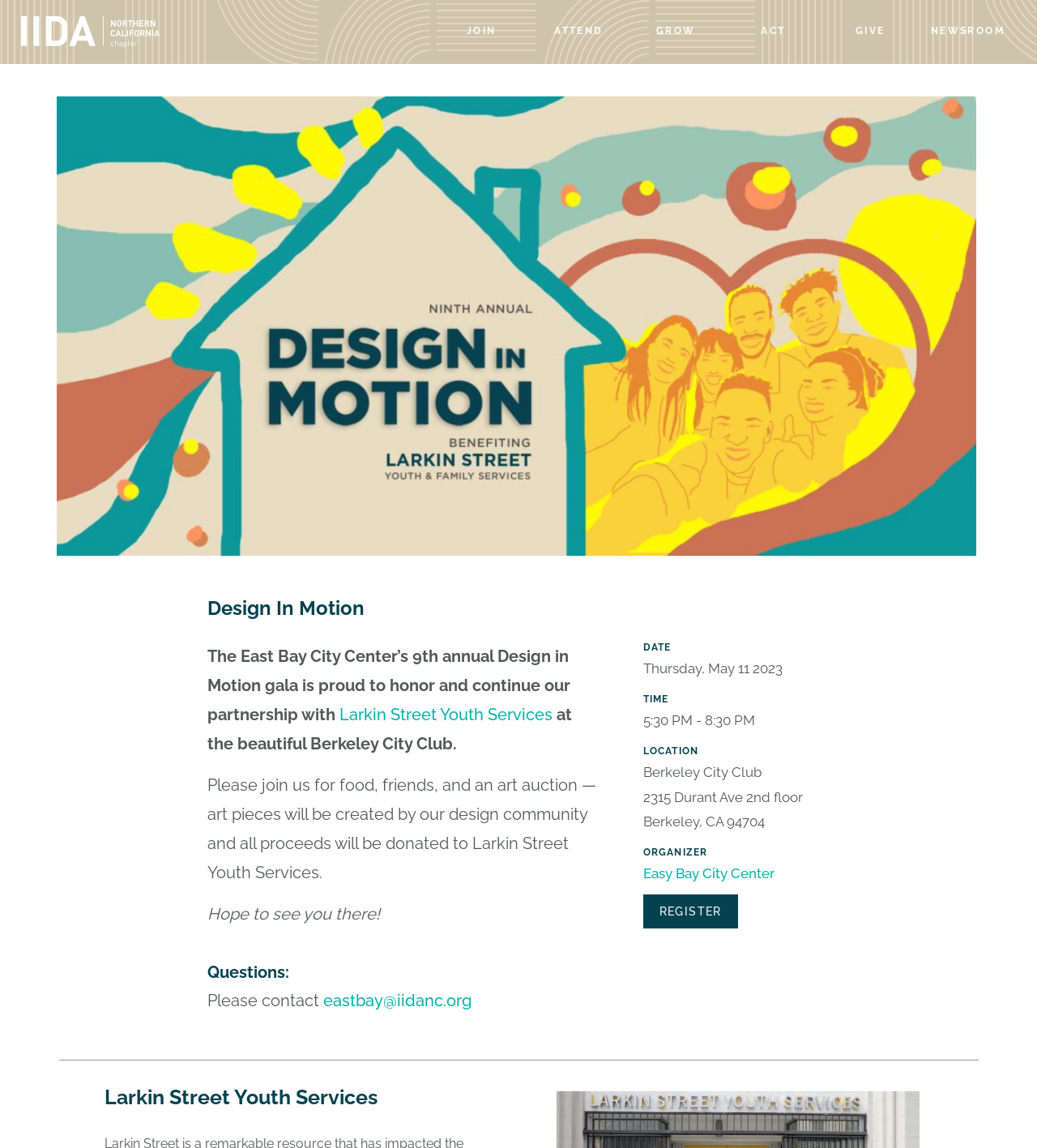Please identify the bounding box coordinates of the element I need to click to follow this instruction: "Click the Larkin Street Youth Services link".

[0.327, 0.614, 0.533, 0.631]